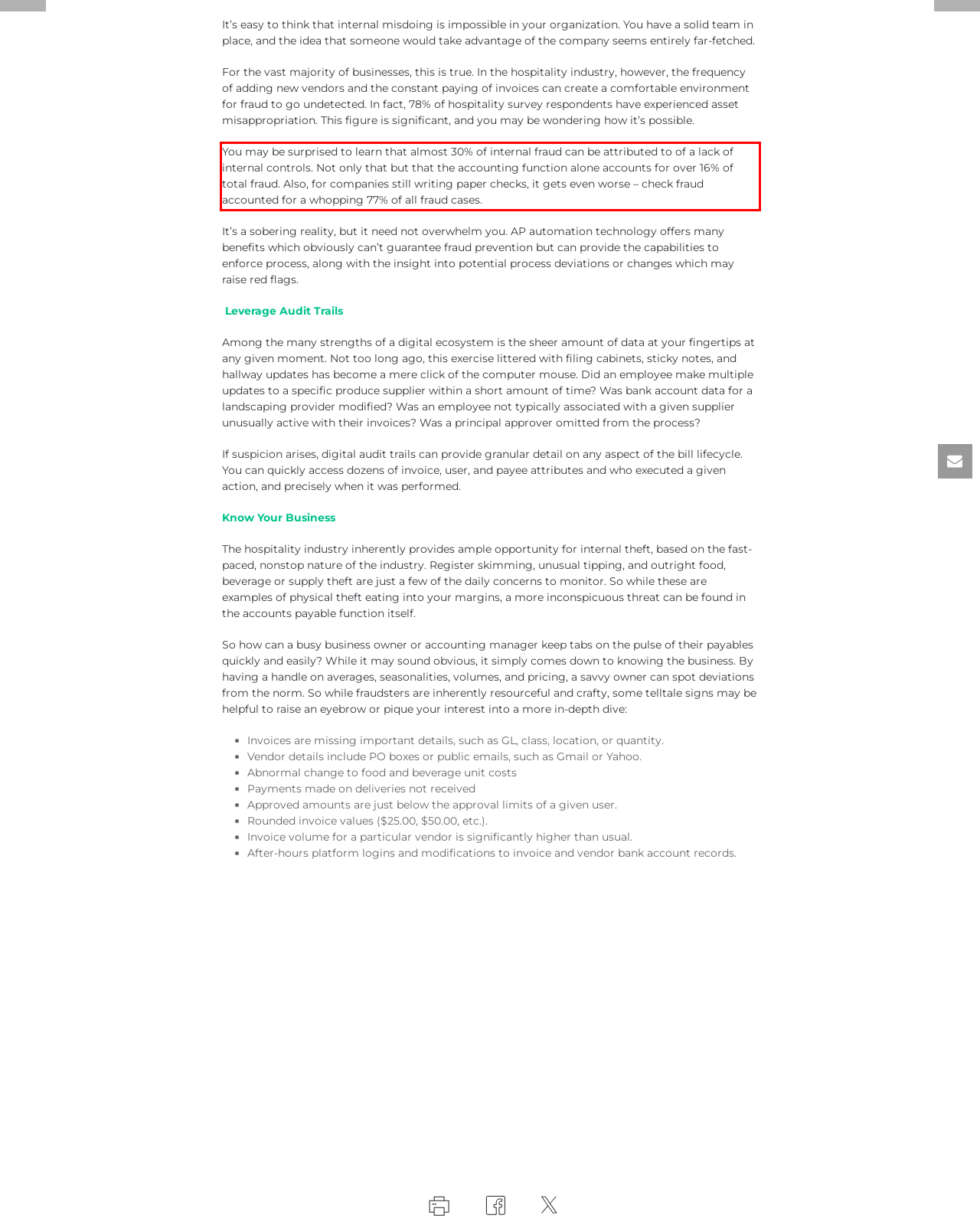By examining the provided screenshot of a webpage, recognize the text within the red bounding box and generate its text content.

You may be surprised to learn that almost 30% of internal fraud can be attributed to of a lack of internal controls. Not only that but that the accounting function alone accounts for over 16% of total fraud. Also, for companies still writing paper checks, it gets even worse – check fraud accounted for a whopping 77% of all fraud cases.